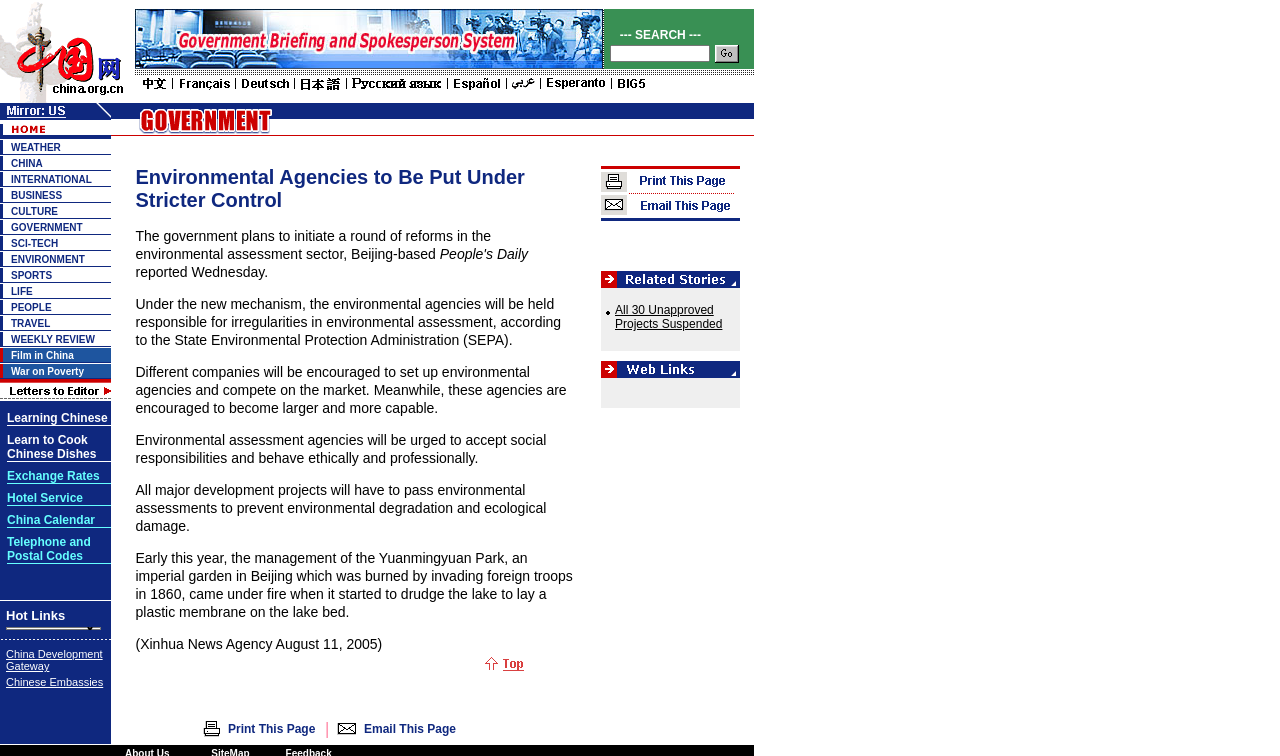Please study the image and answer the question comprehensively:
What is the function of the button next to the search bar?

The button next to the search bar is likely used to submit the search query entered by the user. When clicked, it will search for news articles related to the input keywords and display the results on the webpage.